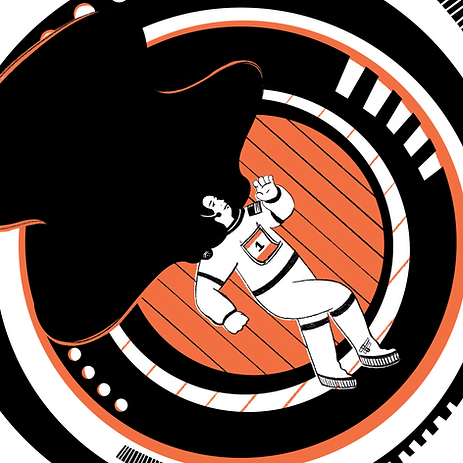What is the dominant color scheme?
Please provide a single word or phrase as your answer based on the image.

Black and orange